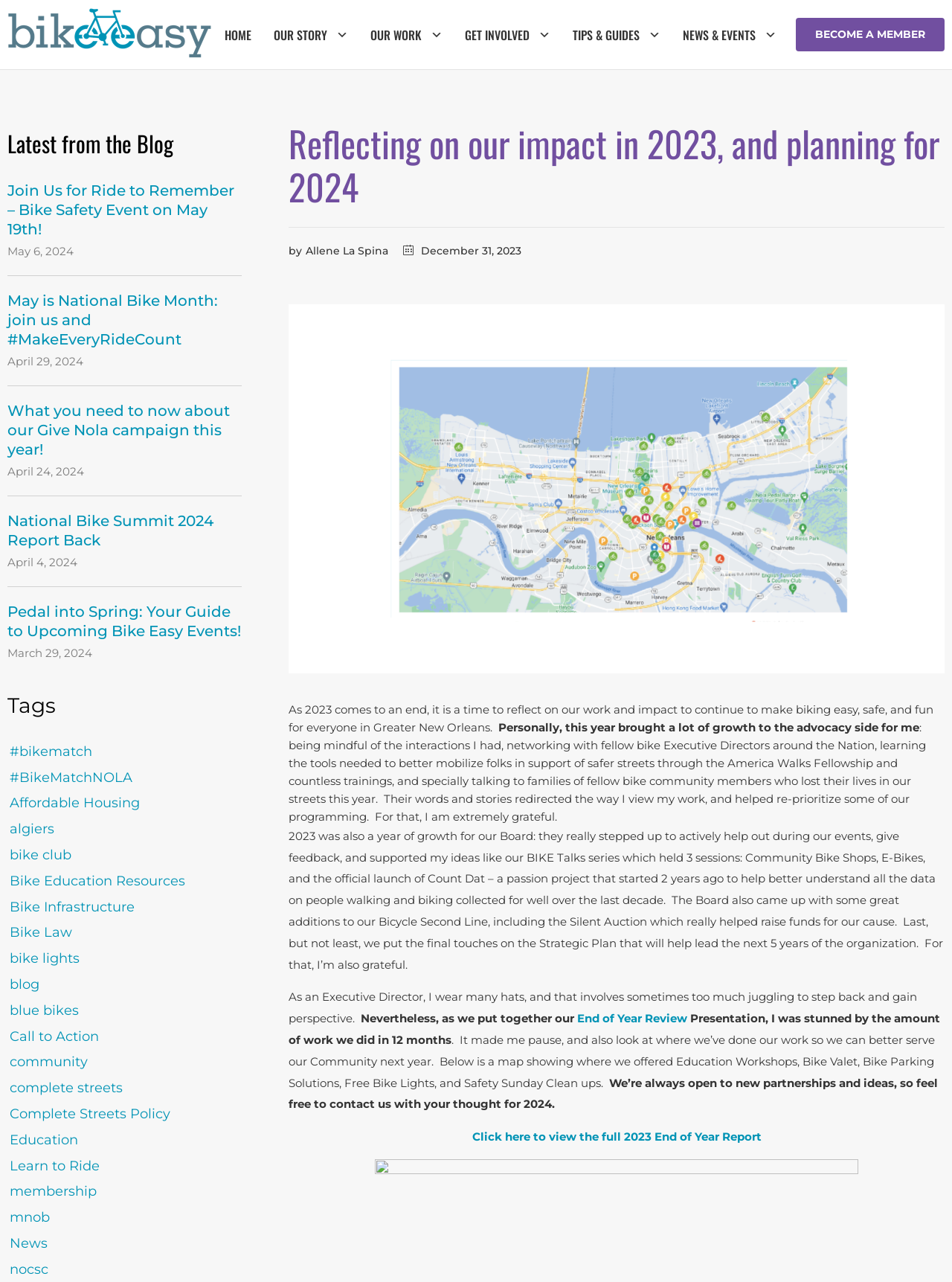Please give a succinct answer using a single word or phrase:
What is the topic of the blog post 'Pedal into Spring: Your Guide to Upcoming Bike Easy Events!'?

Upcoming Bike Easy Events